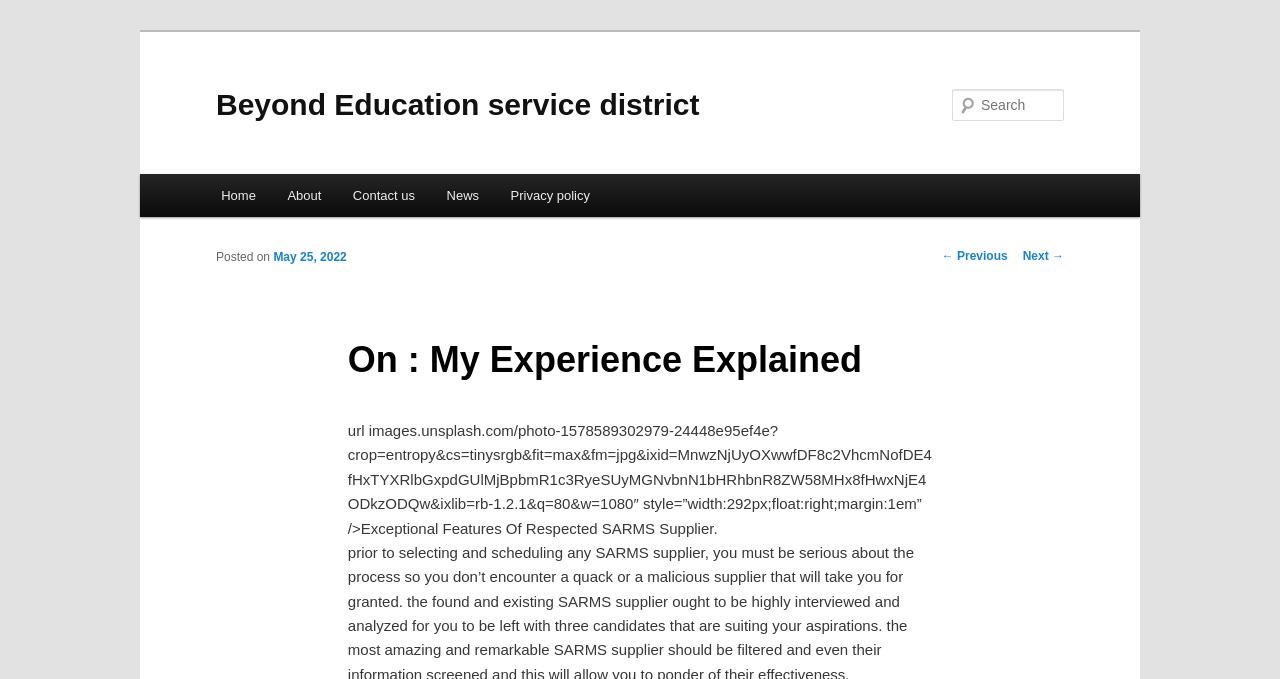Please find the bounding box coordinates in the format (top-left x, top-left y, bottom-right x, bottom-right y) for the given element description. Ensure the coordinates are floating point numbers between 0 and 1. Description: May 25, 2022

[0.214, 0.368, 0.271, 0.388]